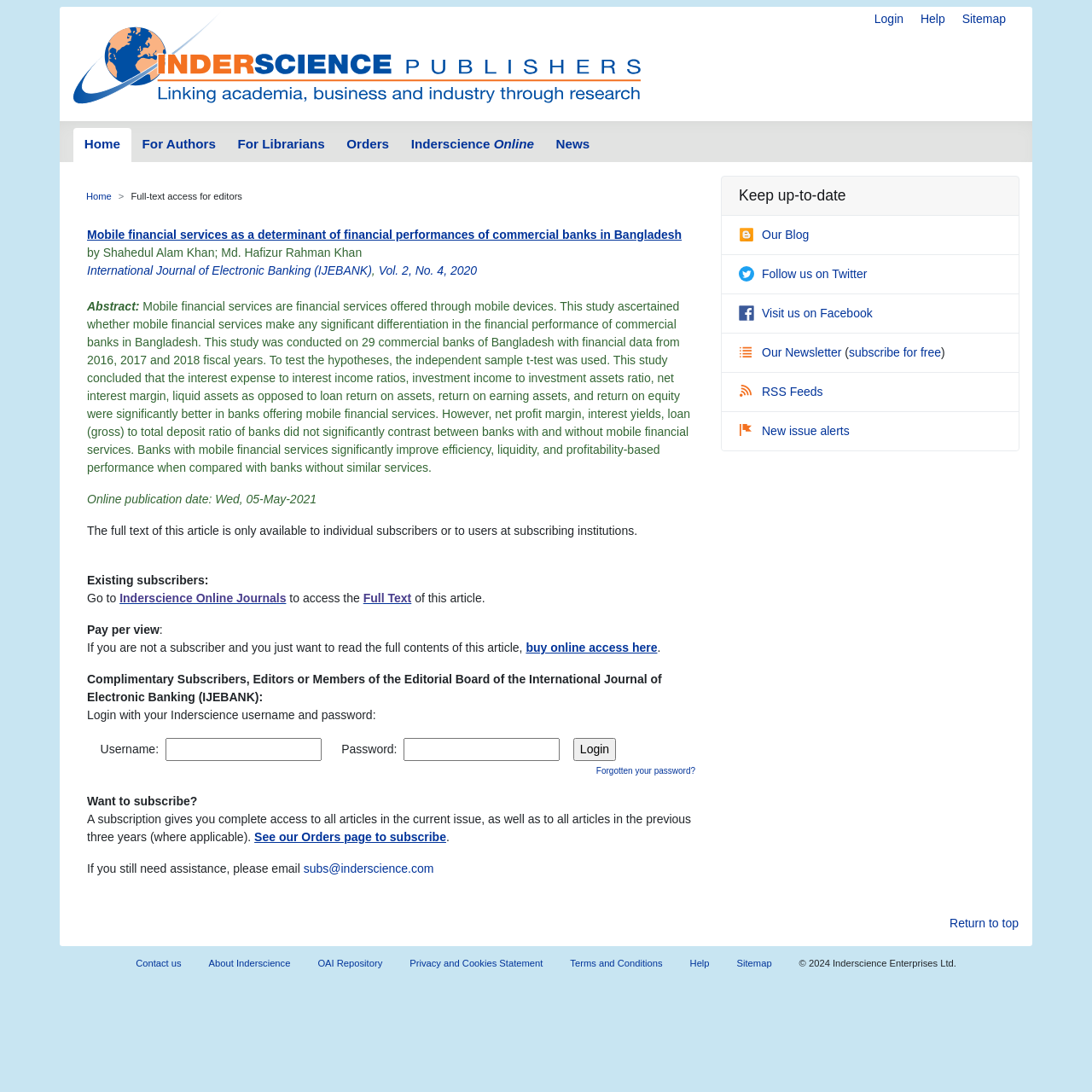Answer this question using a single word or a brief phrase:
What is the purpose of the 'Login' button in the subscription section?

To access the full text of the article